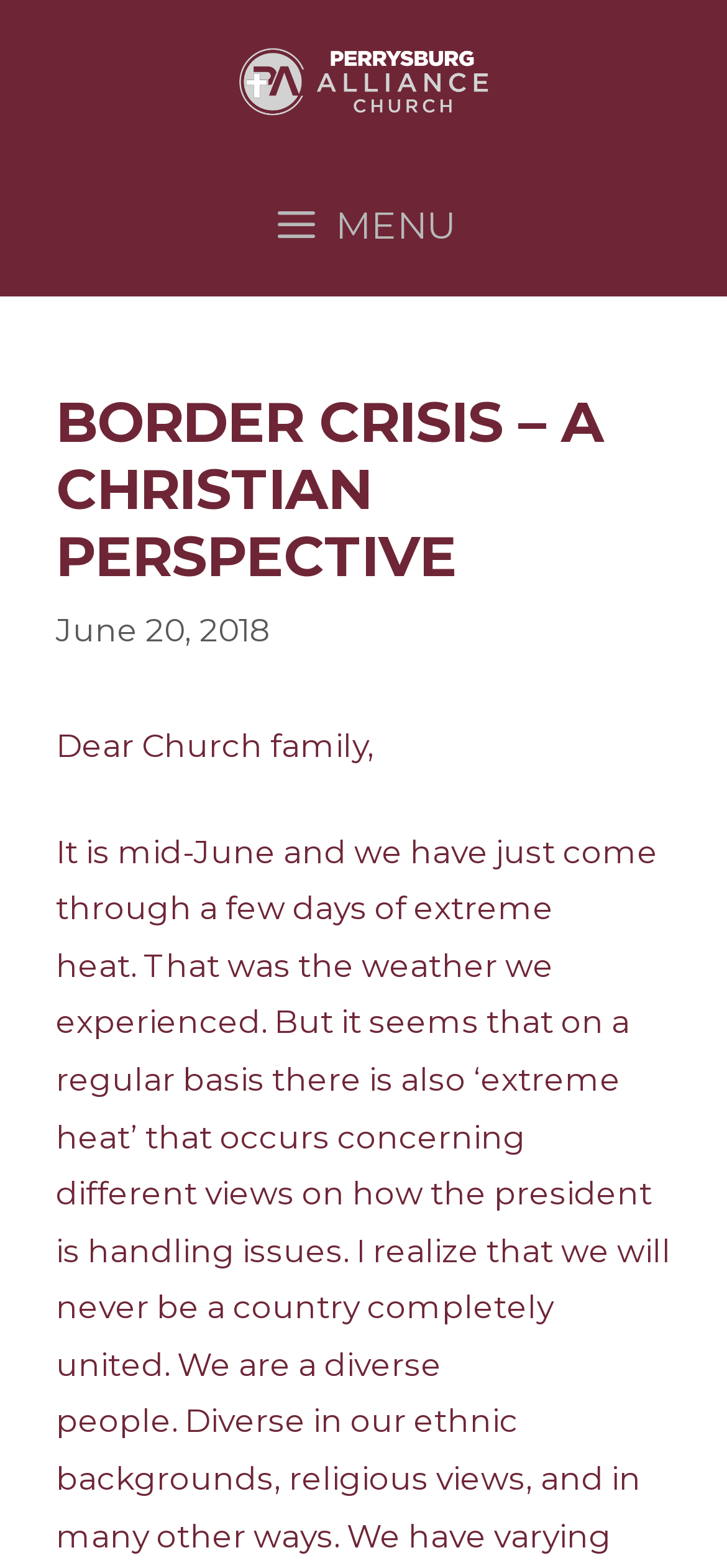What is the topic of the article?
Could you give a comprehensive explanation in response to this question?

I found the topic of the article by looking at the heading element in the header section, which contains the text 'BORDER CRISIS – A CHRISTIAN PERSPECTIVE', indicating that the article is about the border crisis from a Christian perspective.